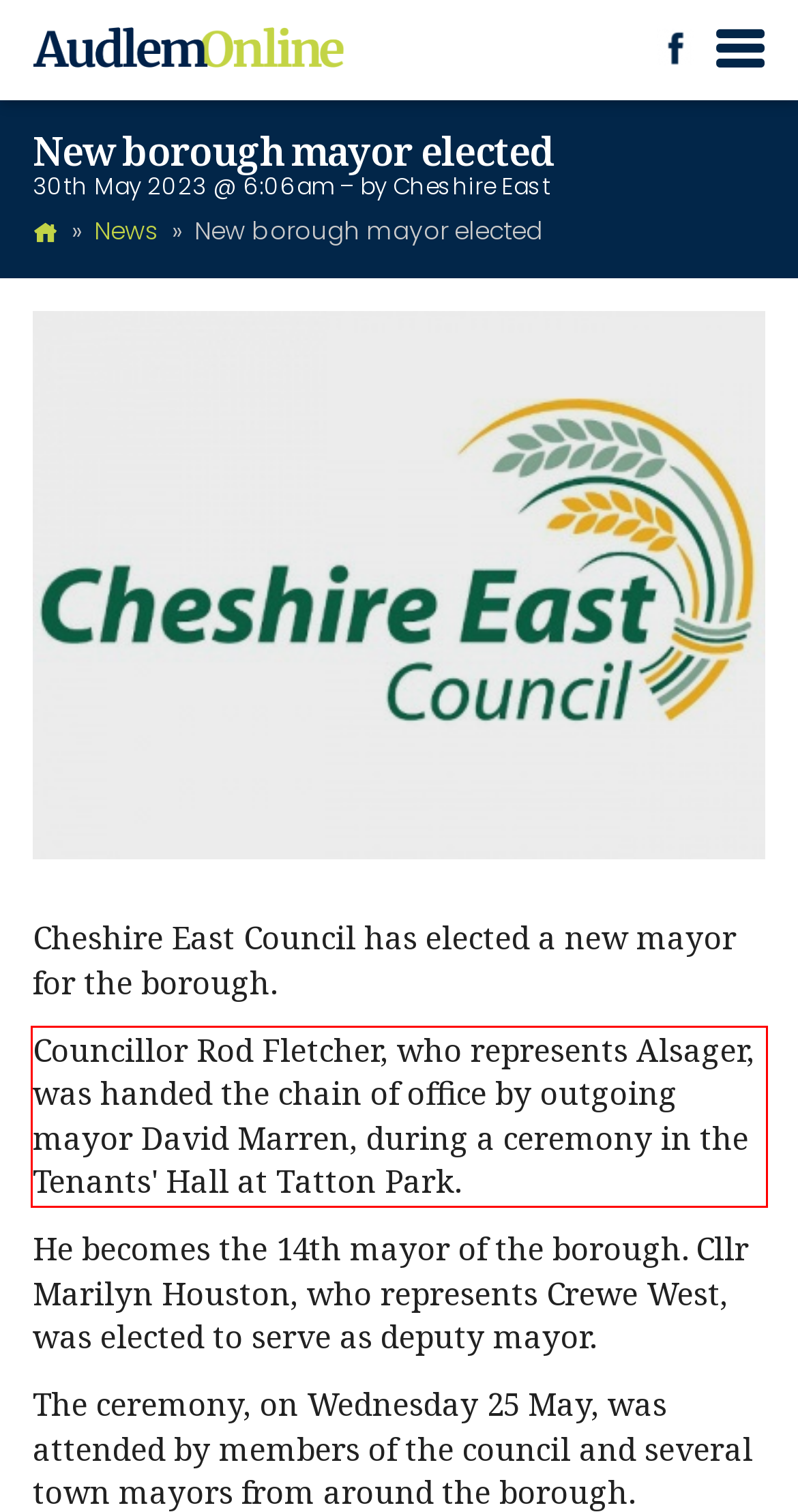Given the screenshot of a webpage, identify the red rectangle bounding box and recognize the text content inside it, generating the extracted text.

Councillor Rod Fletcher, who represents Alsager, was handed the chain of office by outgoing mayor David Marren, during a ceremony in the Tenants' Hall at Tatton Park.